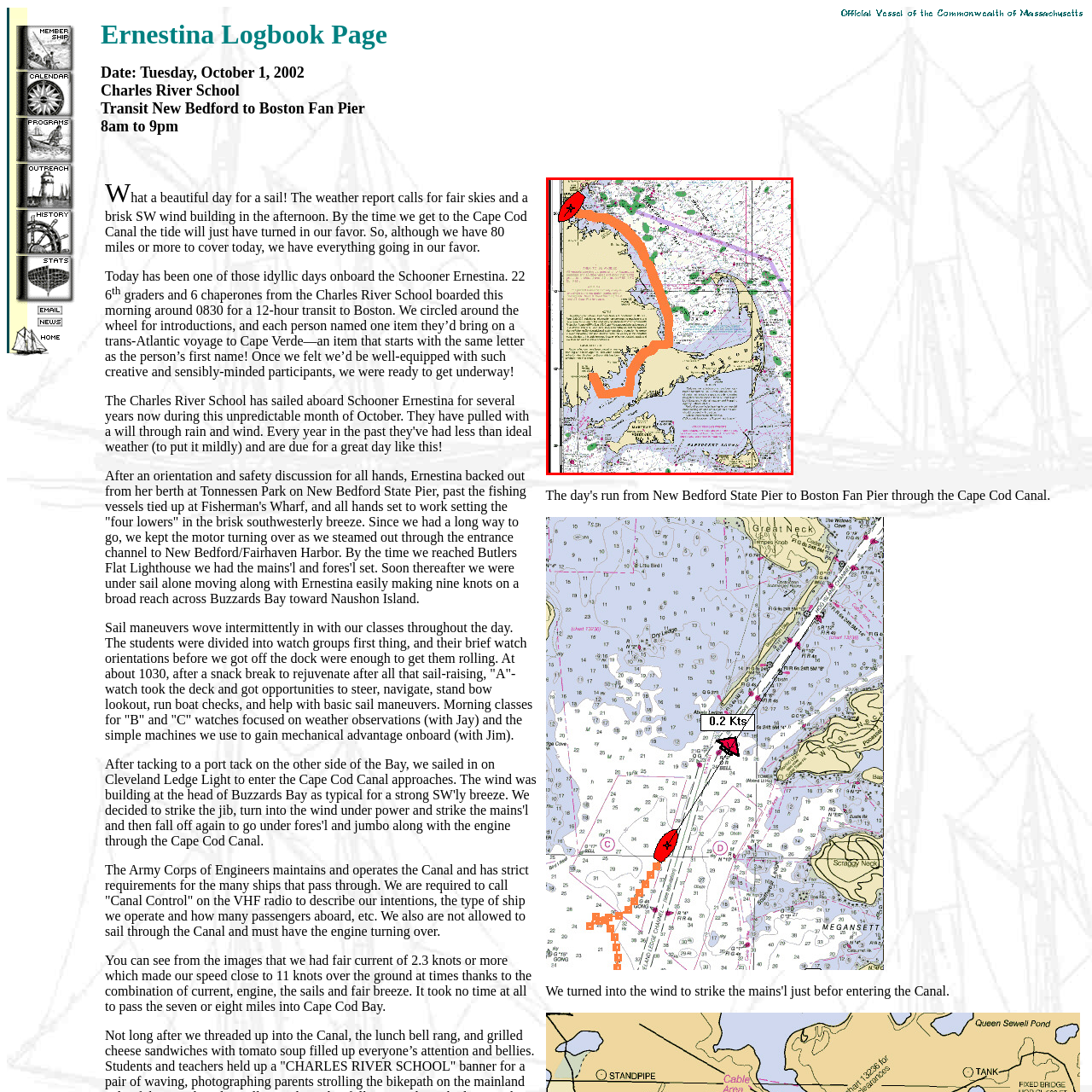Look at the image segment within the red box, What is the purpose of this visual representation? Give a brief response in one word or phrase.

For planning safe navigation